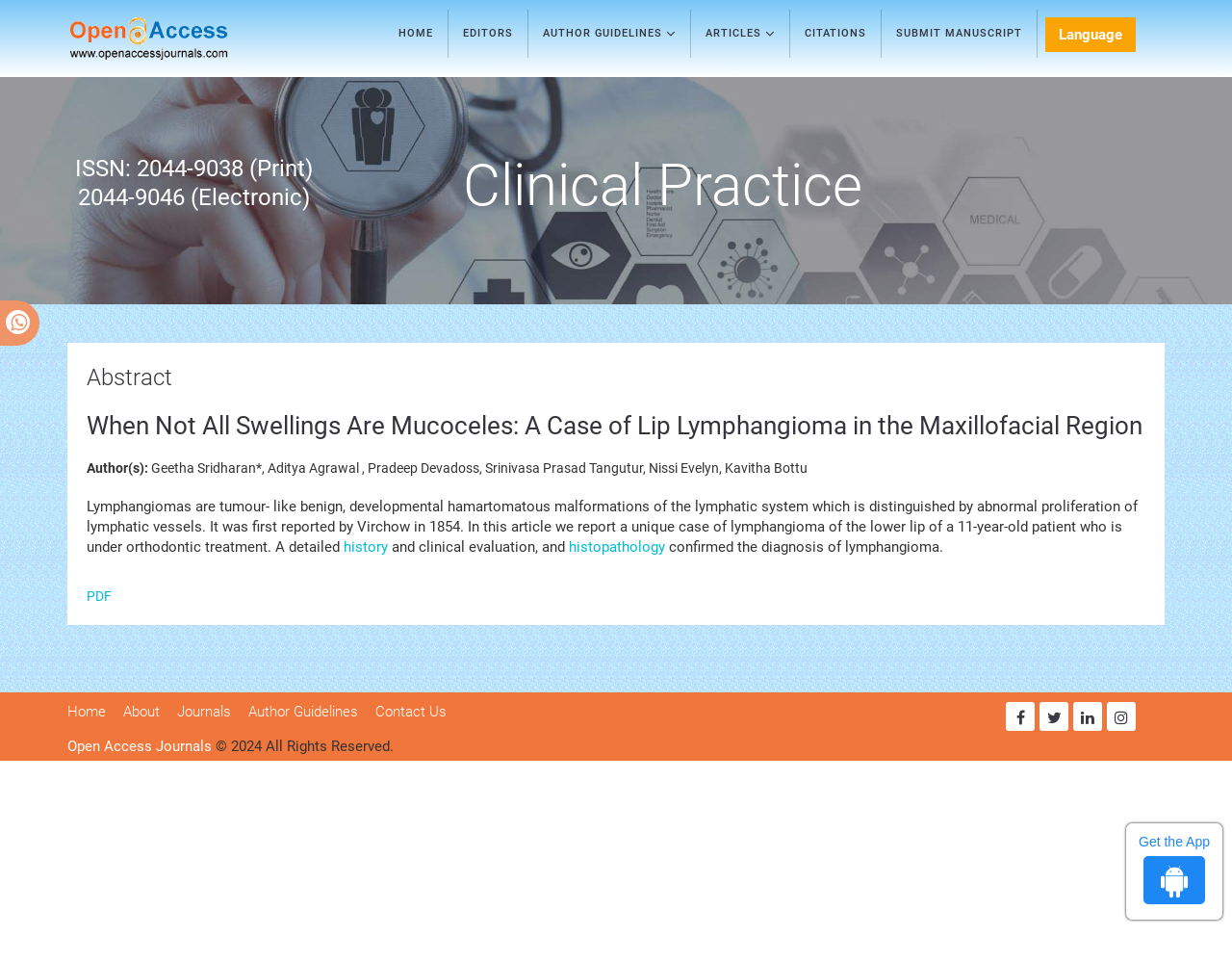Examine the screenshot and answer the question in as much detail as possible: What is the ISSN of the journal?

I found the ISSN information in the static text element located at [0.061, 0.161, 0.254, 0.219] which says 'ISSN: 2044-9038 (Print) 2044-9046 (Electronic)'.